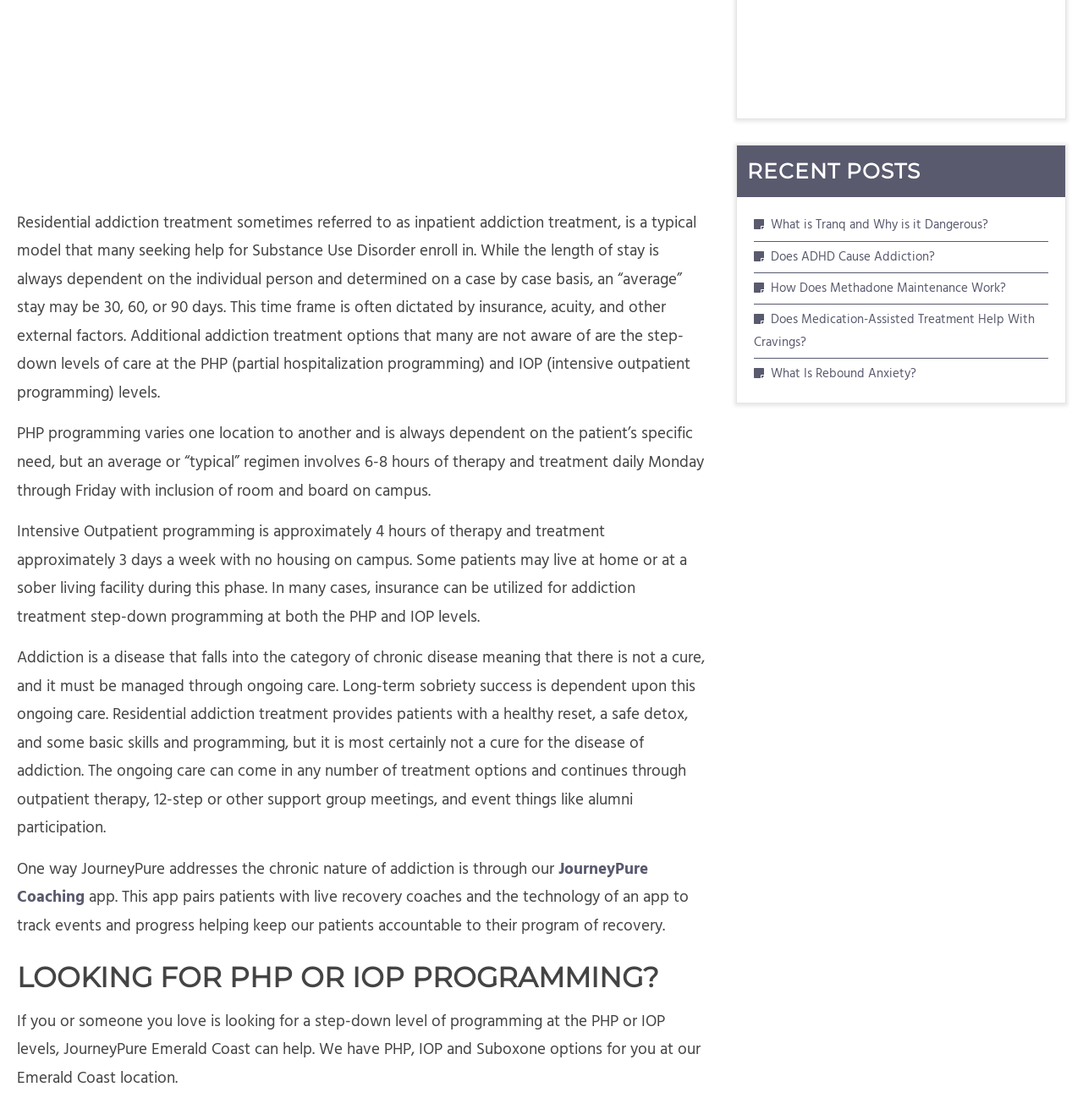Find the coordinates for the bounding box of the element with this description: "aria-label="X"".

None